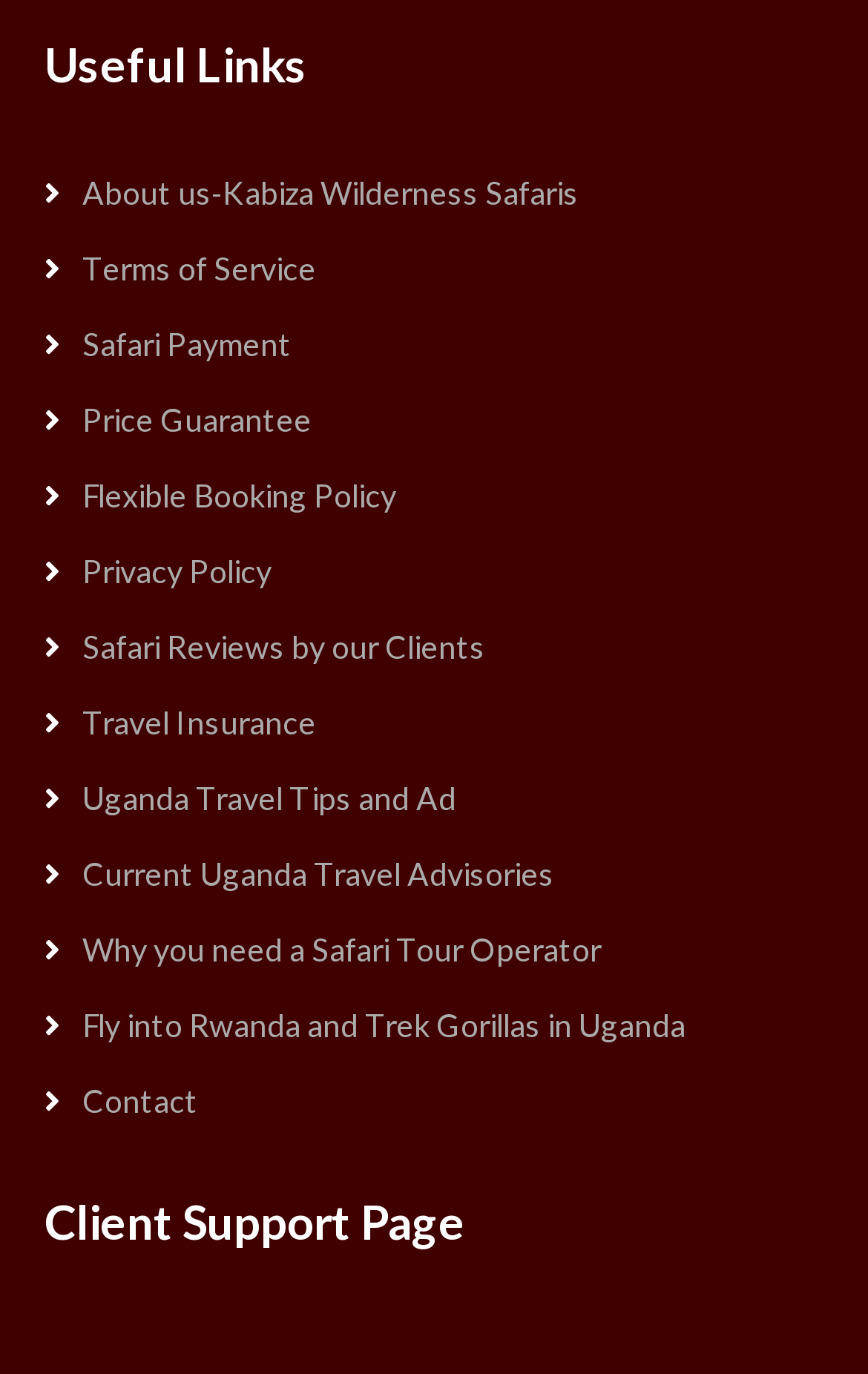Identify the bounding box coordinates of the area that should be clicked in order to complete the given instruction: "Check Safari Payment details". The bounding box coordinates should be four float numbers between 0 and 1, i.e., [left, top, right, bottom].

[0.095, 0.232, 0.336, 0.269]